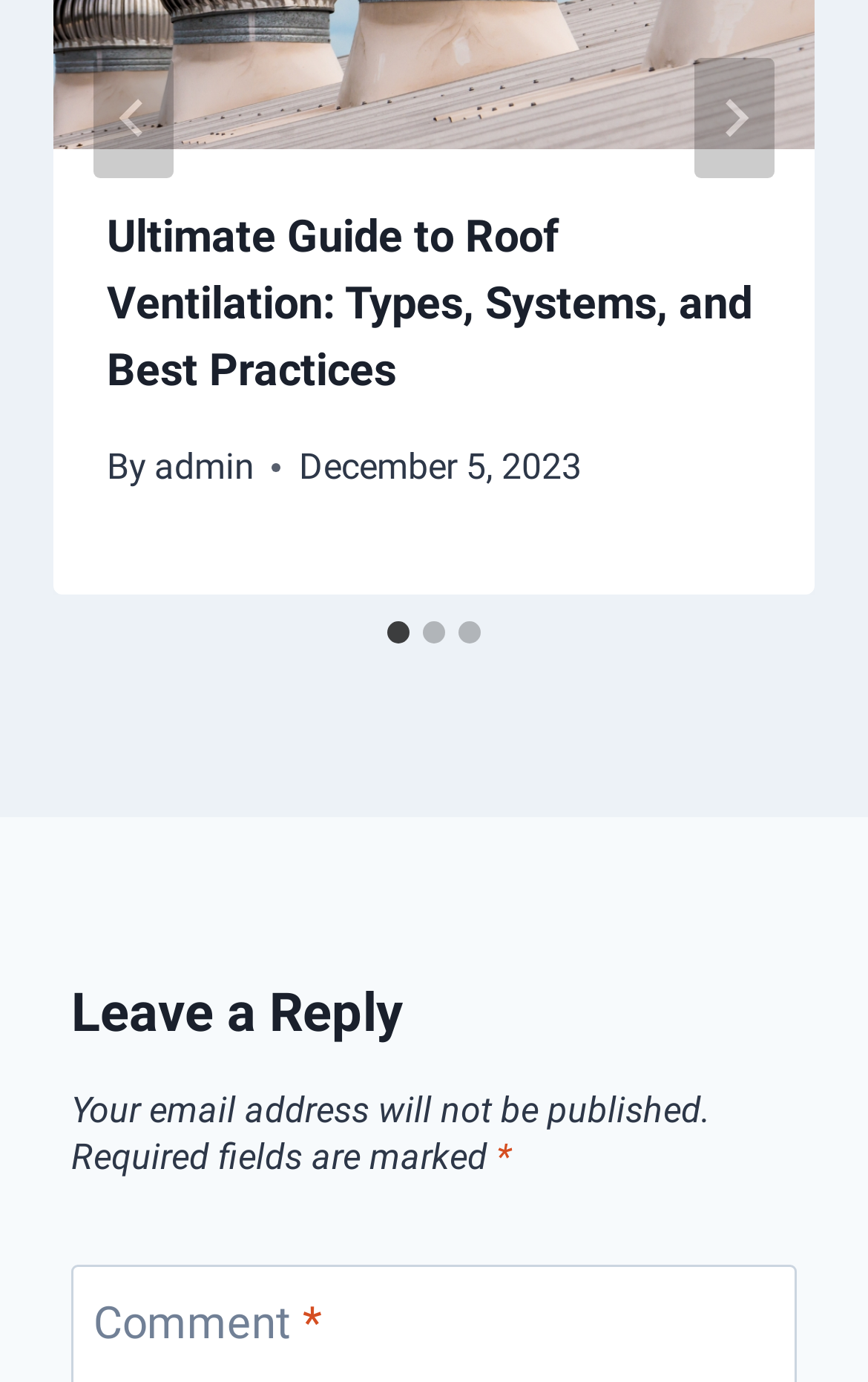Identify the bounding box coordinates necessary to click and complete the given instruction: "Leave a reply".

[0.082, 0.704, 0.918, 0.762]